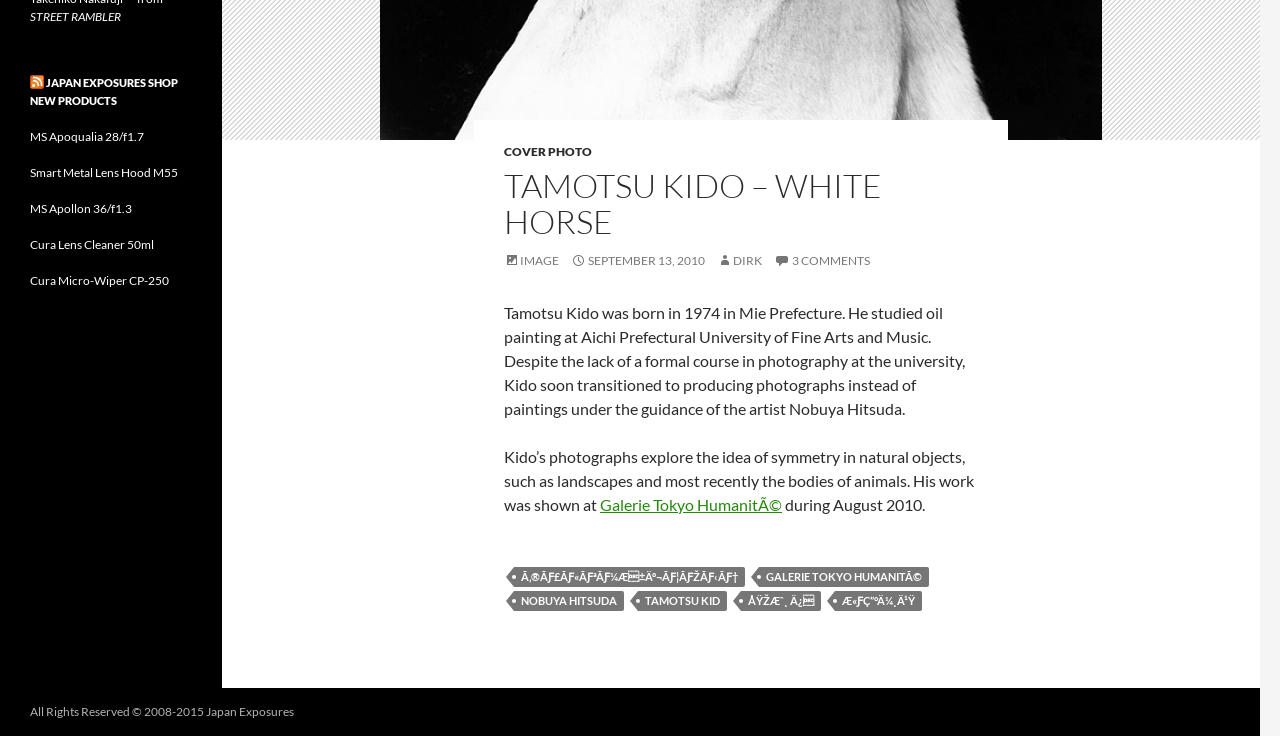Locate the bounding box of the UI element based on this description: "Cura Micro-Wiper CP-250". Provide four float numbers between 0 and 1 as [left, top, right, bottom].

[0.023, 0.371, 0.132, 0.391]